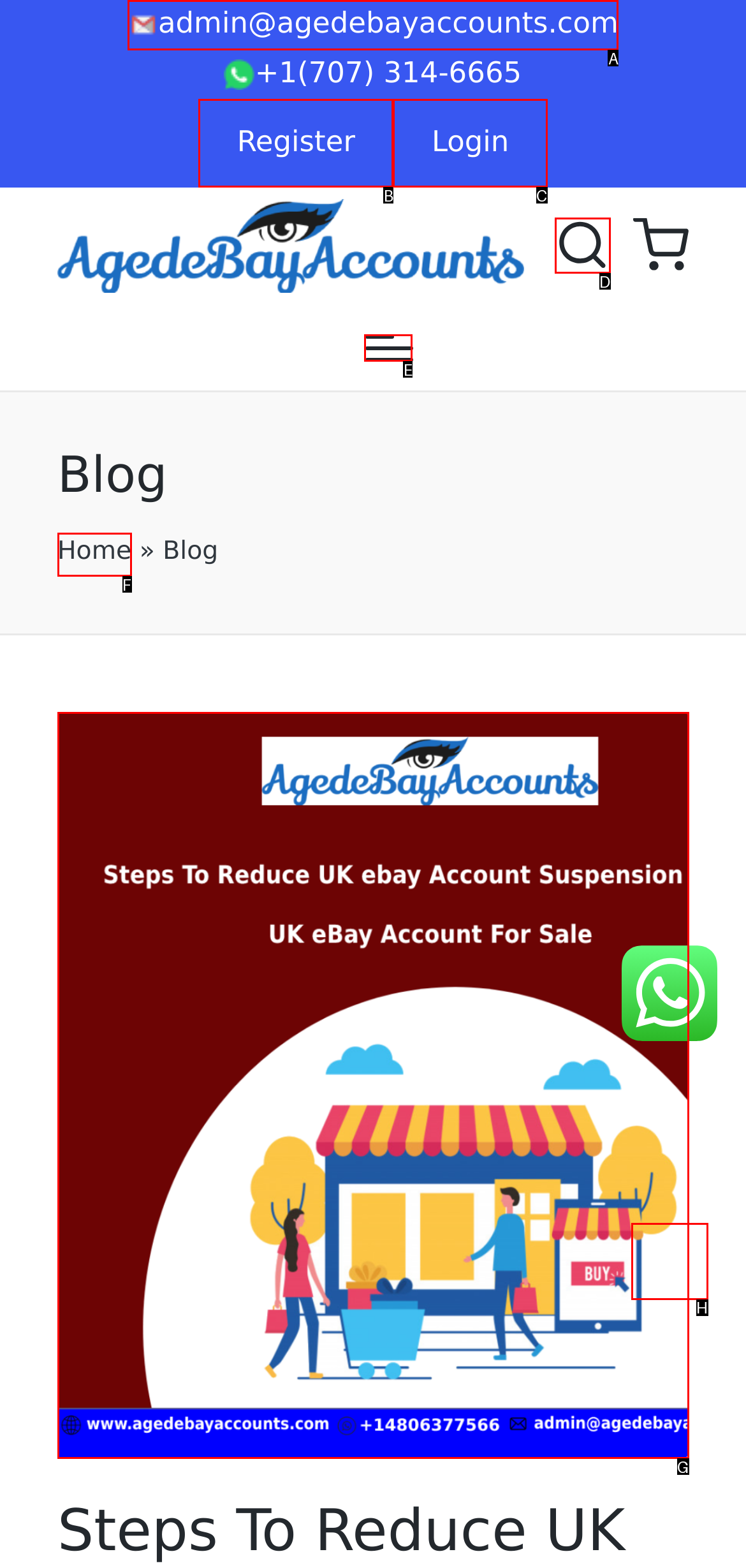Specify which element within the red bounding boxes should be clicked for this task: contact admin via email Respond with the letter of the correct option.

A